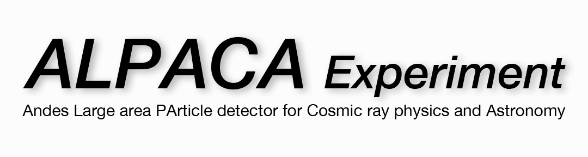What is the focus of the ALPACA Experiment?
Based on the image, answer the question in a detailed manner.

The question asks for the focus of the ALPACA Experiment. The answer is obtained from the caption, which states that the experiment is designed to focus on cosmic ray physics and astronomy, as evident from the title and the brief description provided.